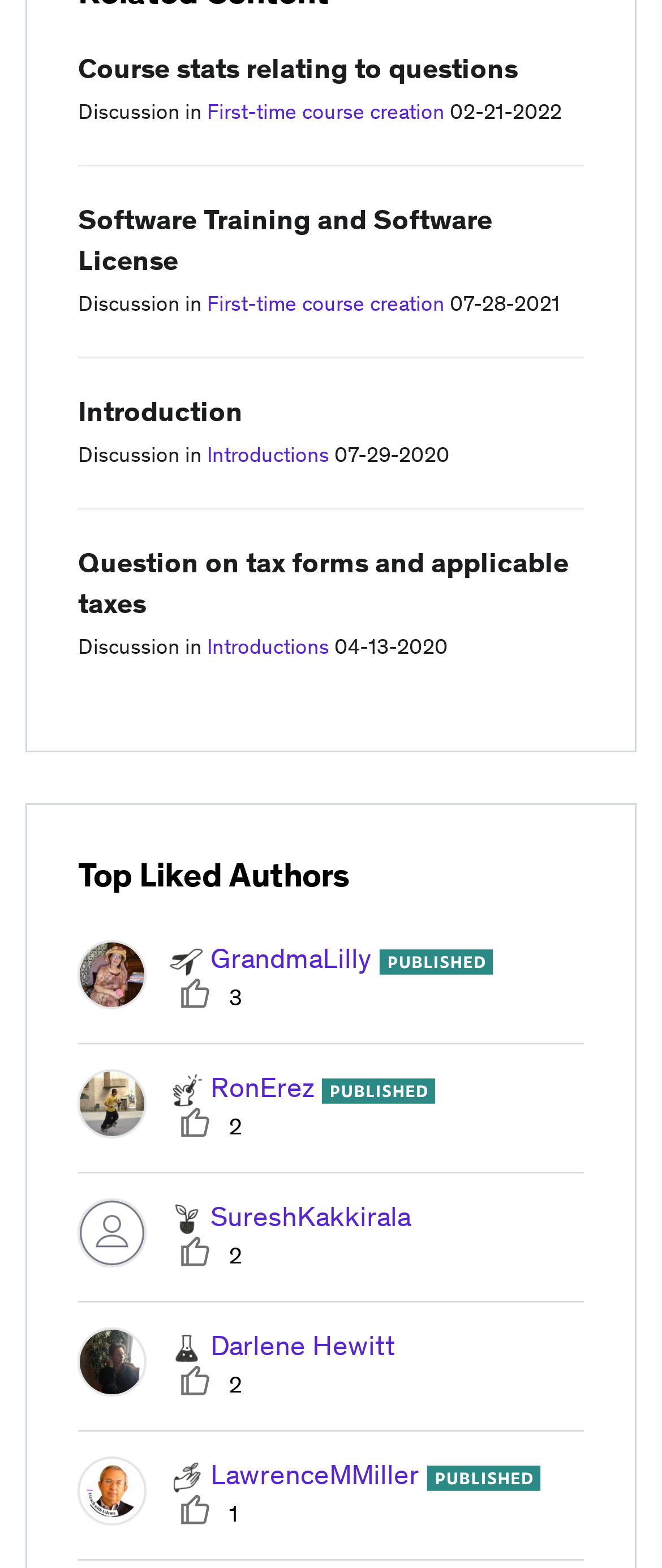Please examine the image and provide a detailed answer to the question: What is the topic of the first discussion?

The first discussion topic can be found by looking at the first 'StaticText' element with the text 'Discussion in' and its adjacent 'link' element, which has the text 'First-time course creation'.